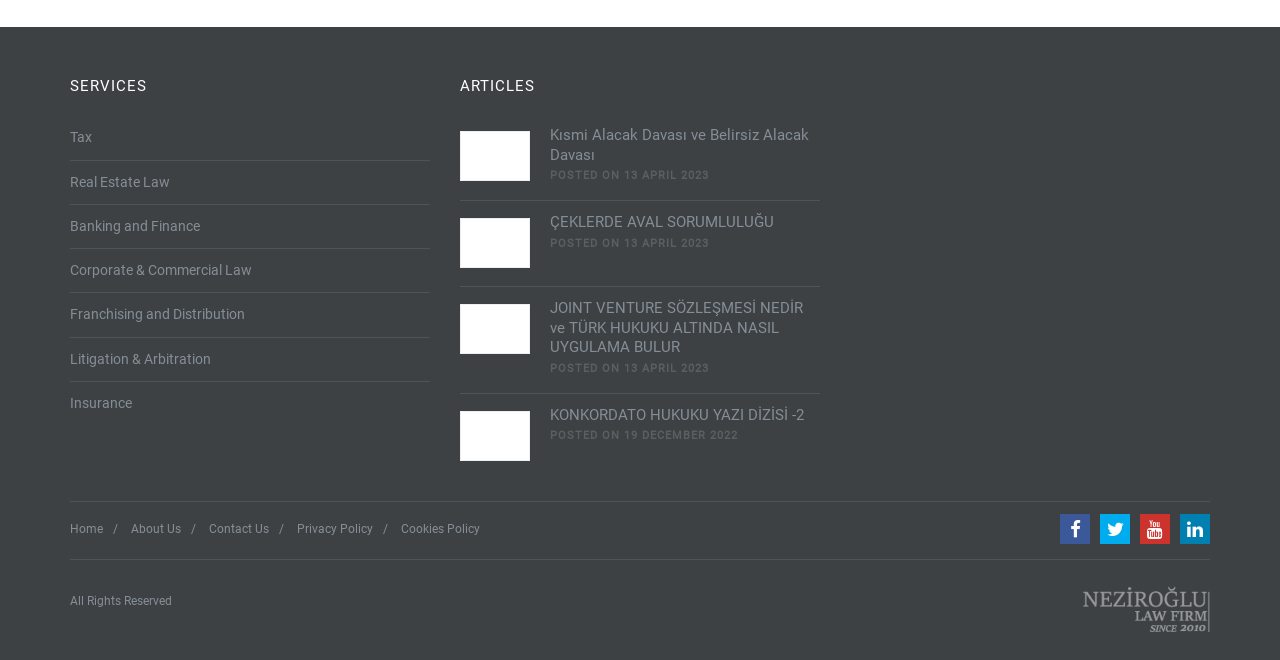Provide the bounding box coordinates of the UI element this sentence describes: "Real Estate Law".

[0.055, 0.259, 0.133, 0.294]